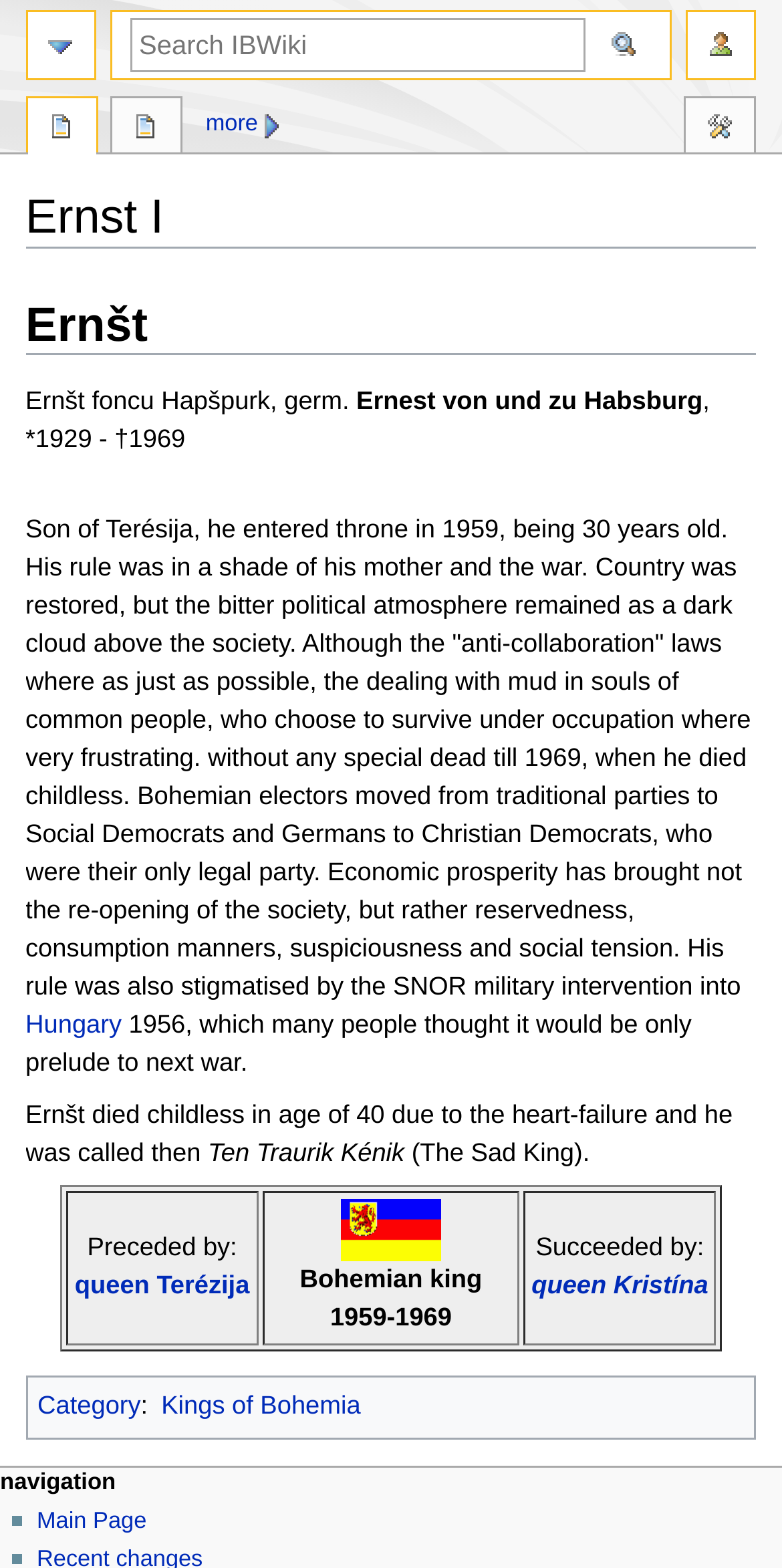What was the occupation of Ernšt?
Using the information from the image, provide a comprehensive answer to the question.

The webpage mentions that Ernšt was the Bohemian king from 1959 to 1969, as shown in the table with the heading 'Preceded by: queen Terézija' and 'Succeeded by: queen Kristína'.